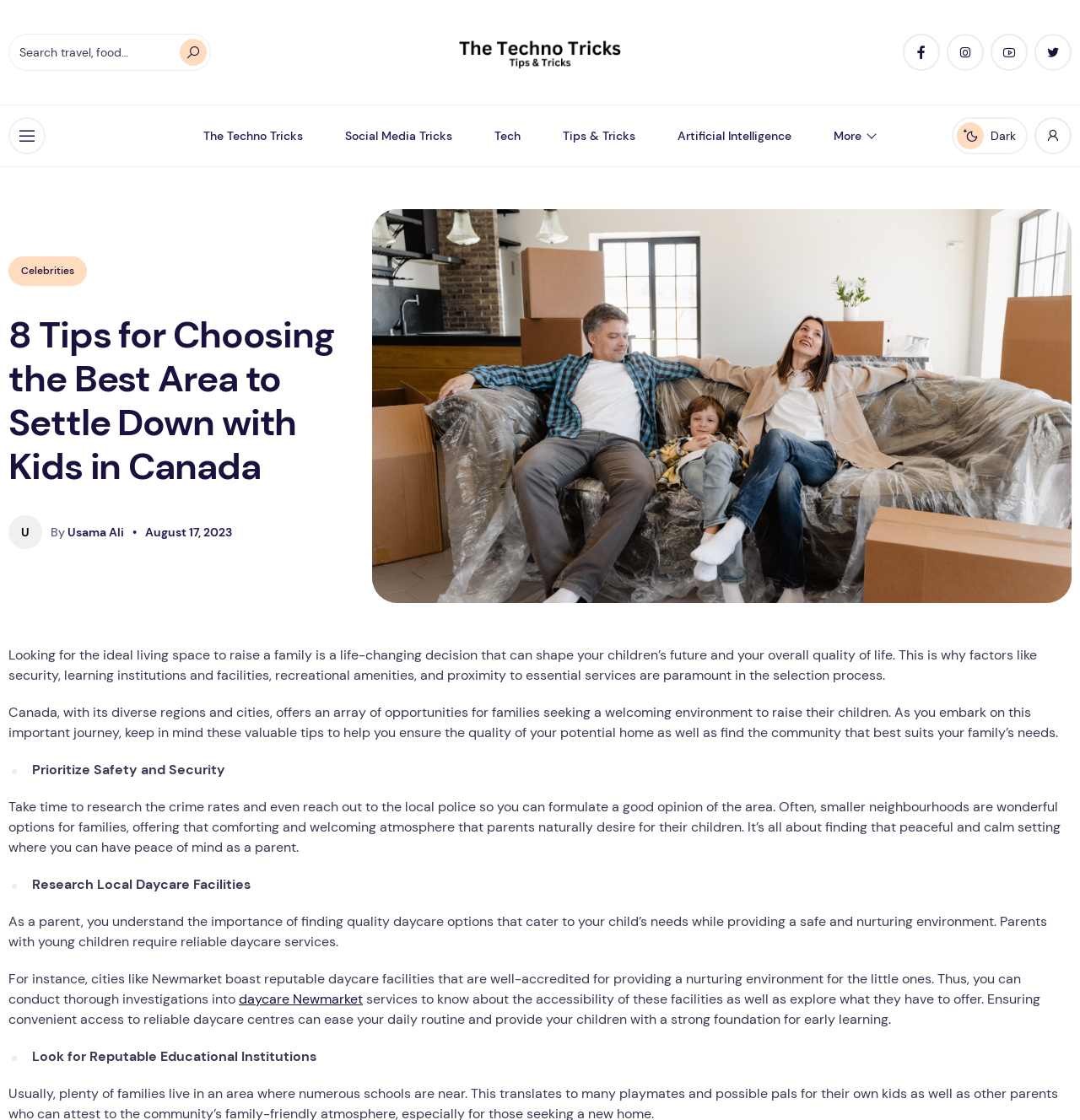Please identify the coordinates of the bounding box that should be clicked to fulfill this instruction: "Read the article by Usama Ali".

[0.047, 0.468, 0.115, 0.482]